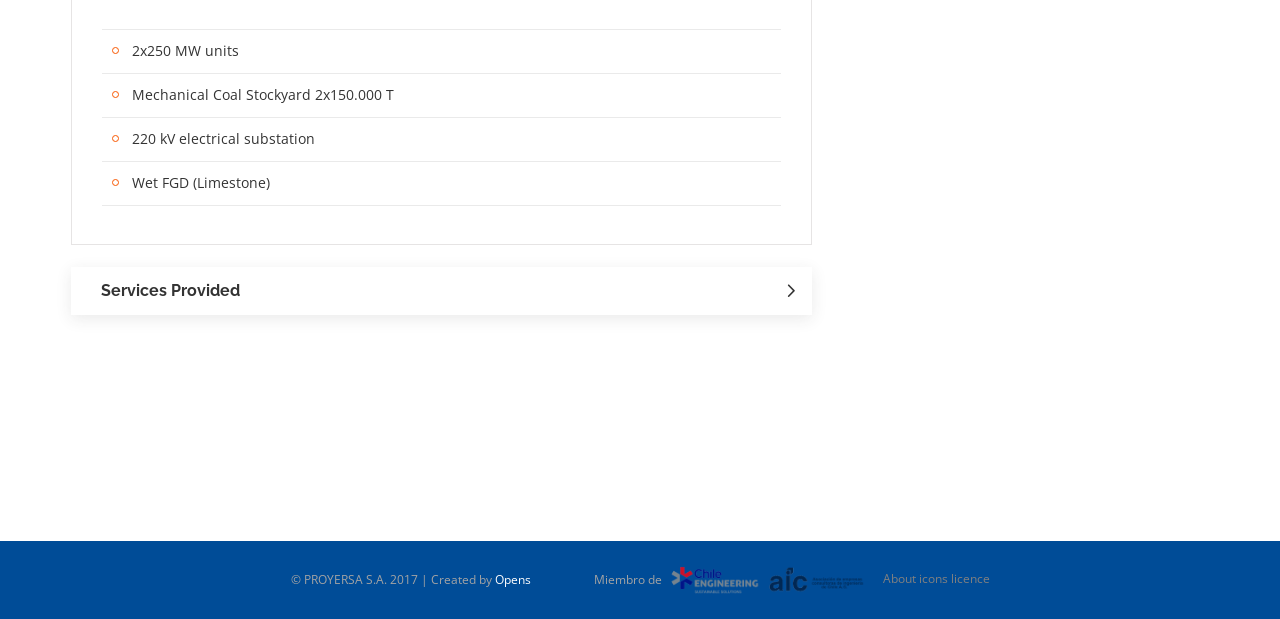Respond with a single word or phrase to the following question:
What is the purpose of Wet FGD?

Limestone